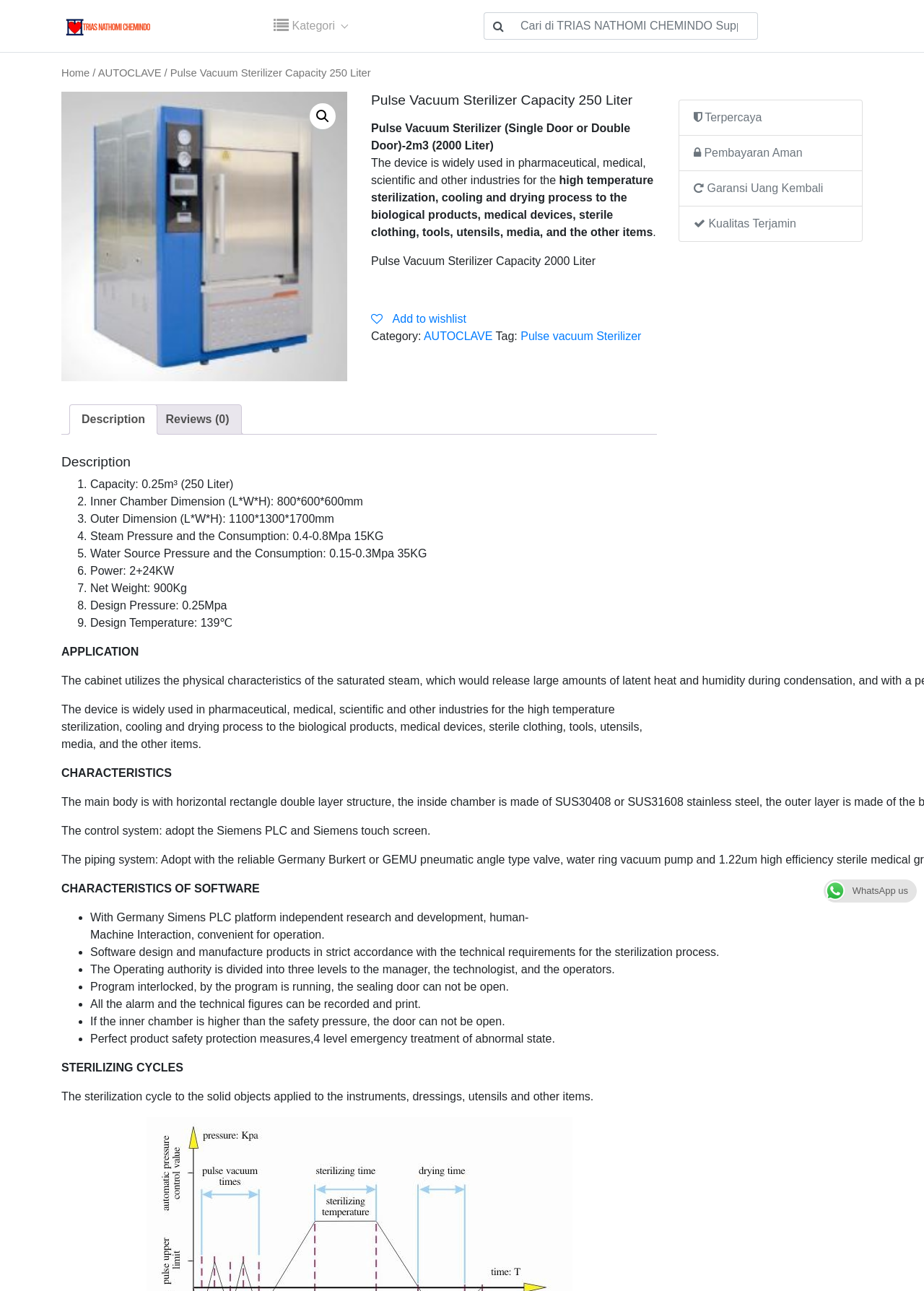Locate the bounding box of the UI element described by: "parent_node: Kategori" in the given webpage screenshot.

[0.066, 0.009, 0.164, 0.031]